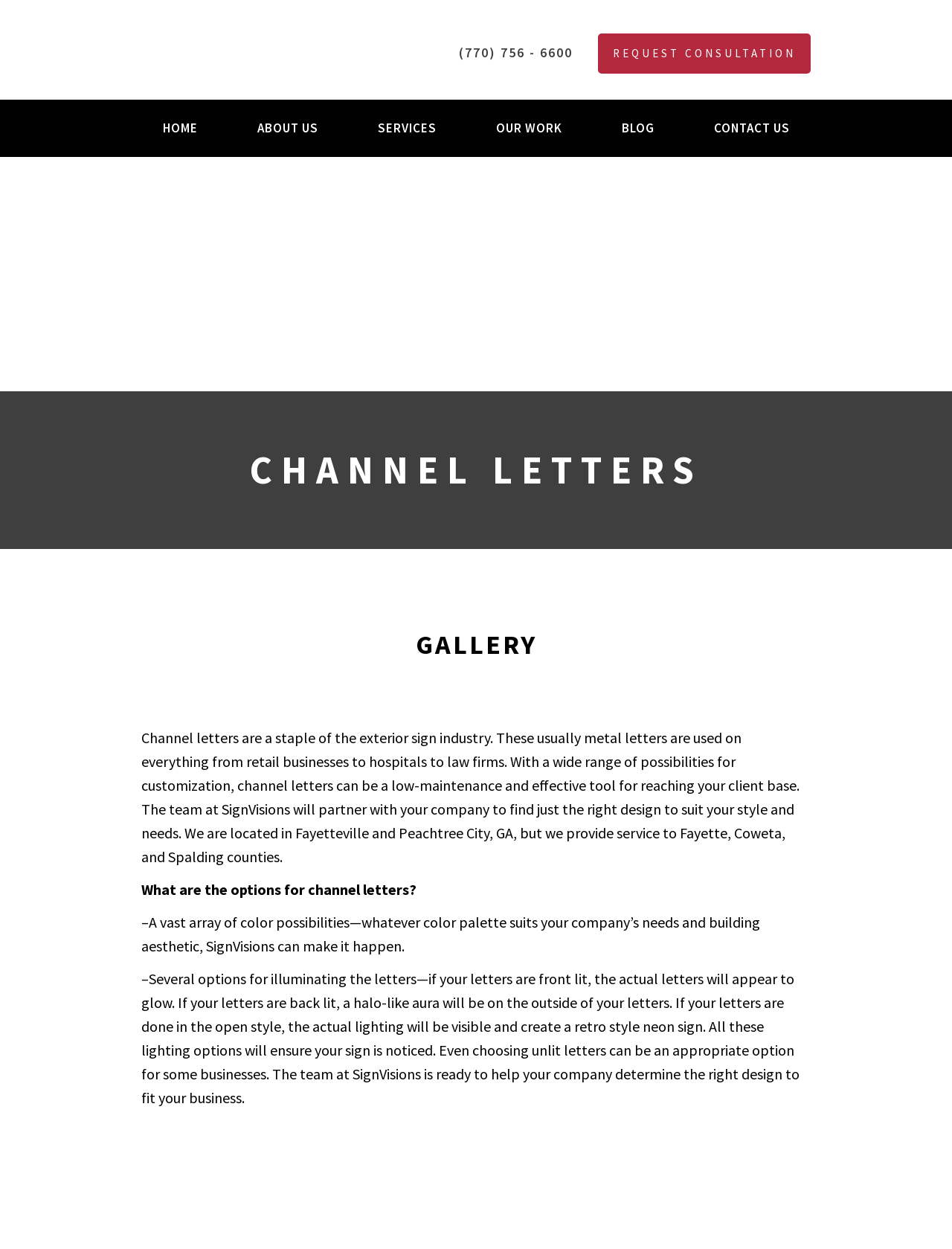Provide an in-depth description of the elements and layout of the webpage.

The webpage is about channel letters, a type of exterior signage, and the services offered by SignVisions, a company located in Fayetteville and Peachtree City, GA. At the top of the page, there is a logo of SignVisions, which is an image with a link to the company's homepage. Next to the logo, there is a phone number and a call-to-action button to request a consultation.

Below the top section, there is a navigation menu with six links: HOME, ABOUT US, SERVICES, OUR WORK, BLOG, and CONTACT US. These links are aligned horizontally and take up about half of the page's width.

The main content of the page is divided into two sections. The first section has a heading "CHANNEL LETTERS" and a brief introduction to channel letters, explaining their use and benefits. This section is located at the top left of the main content area.

The second section has a heading "GALLERY" and is located below the first section. This section appears to be a description of the options for channel letters, including color possibilities, illumination options, and design choices. There are three paragraphs of text in this section, each describing a different aspect of channel letters.

Overall, the webpage has a simple and organized layout, with a clear focus on providing information about channel letters and the services offered by SignVisions.